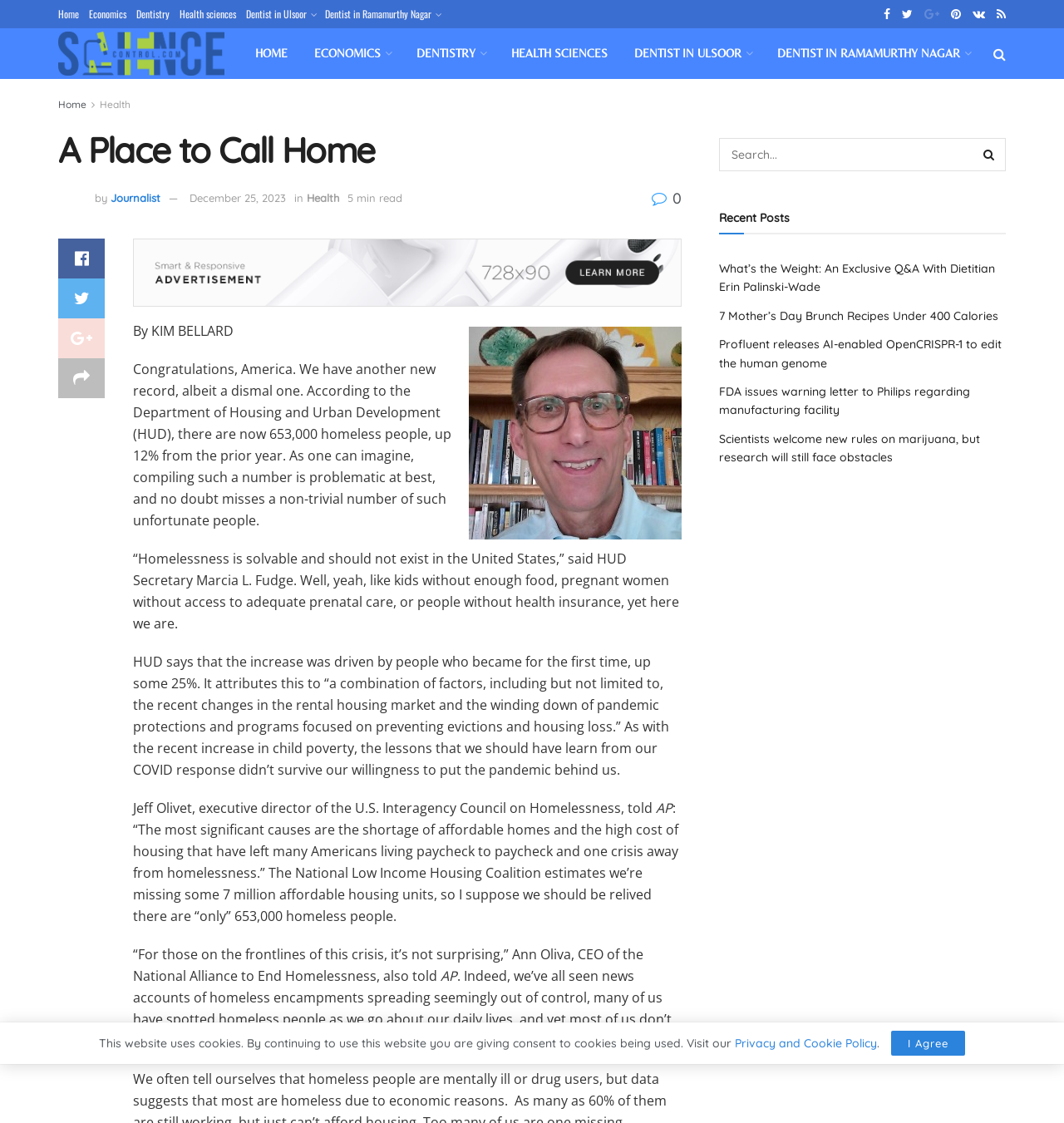Extract the bounding box coordinates for the HTML element that matches this description: "Economics". The coordinates should be four float numbers between 0 and 1, i.e., [left, top, right, bottom].

[0.084, 0.0, 0.119, 0.025]